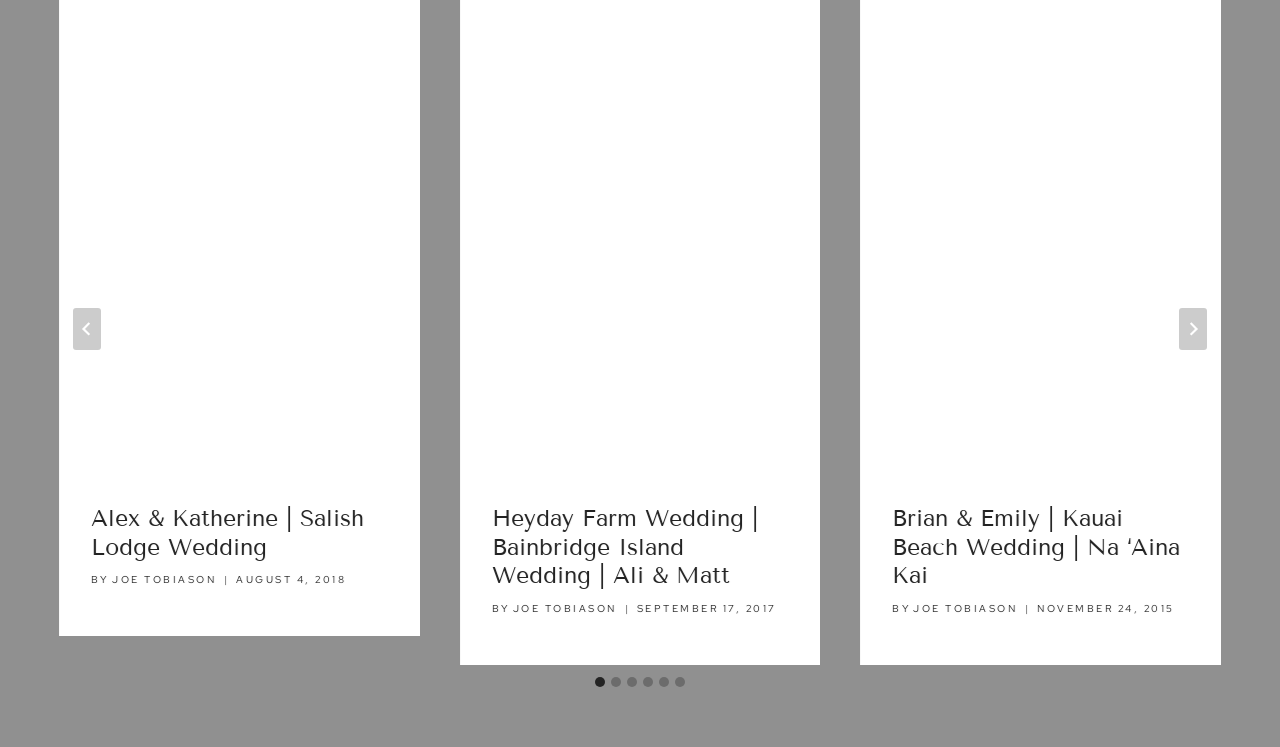What is the photographer's name? Based on the image, give a response in one word or a short phrase.

JOE TOBIASON